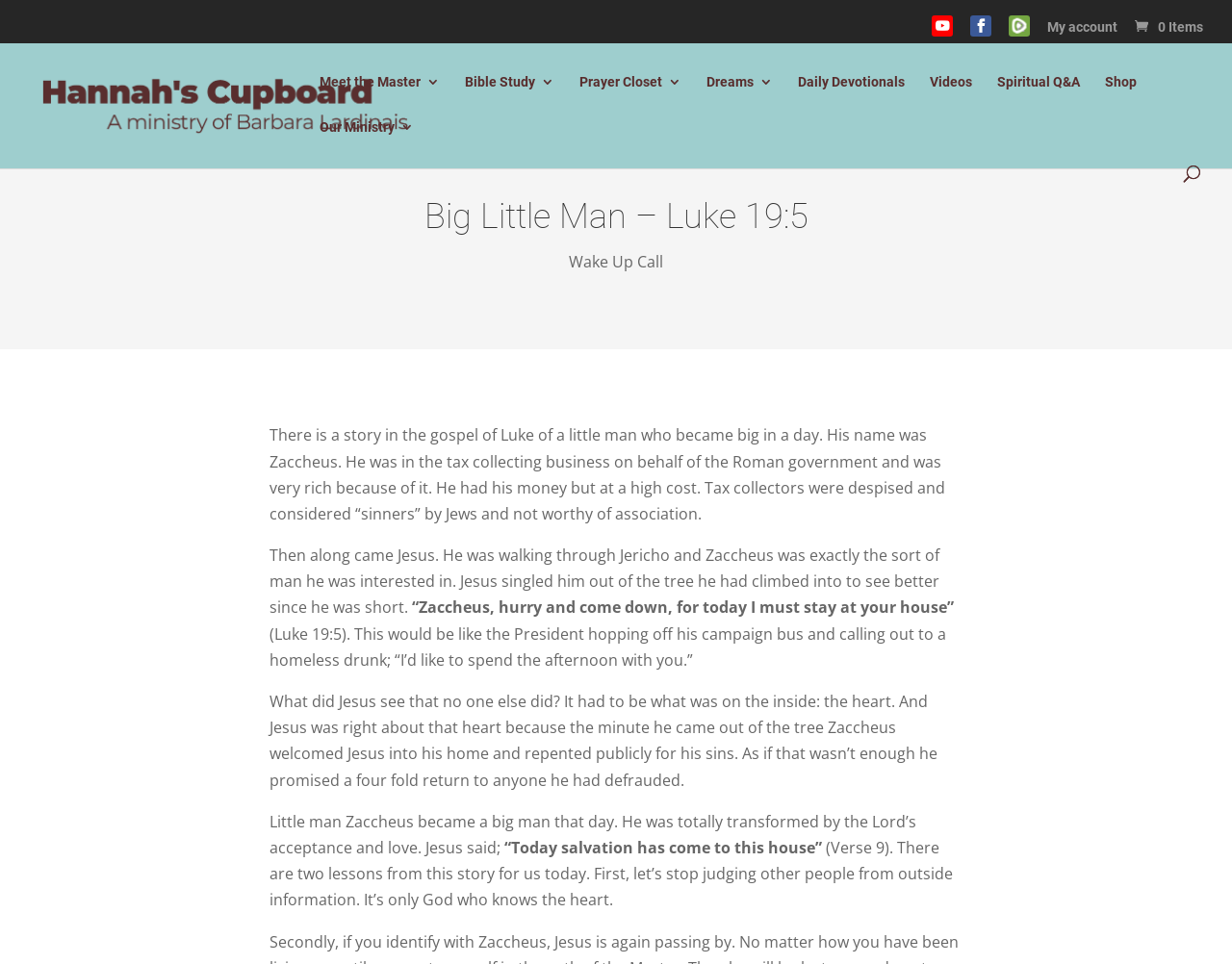Show the bounding box coordinates for the element that needs to be clicked to execute the following instruction: "Read 'Meet the Master 3'". Provide the coordinates in the form of four float numbers between 0 and 1, i.e., [left, top, right, bottom].

[0.259, 0.078, 0.357, 0.125]